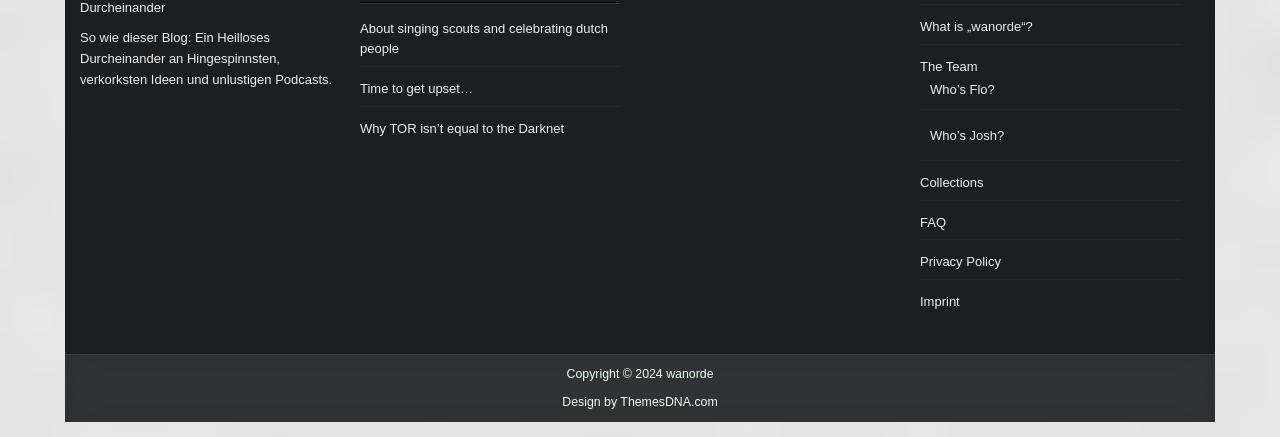Identify the bounding box coordinates of the element to click to follow this instruction: 'Read about the blog'. Ensure the coordinates are four float values between 0 and 1, provided as [left, top, right, bottom].

[0.062, 0.069, 0.26, 0.199]